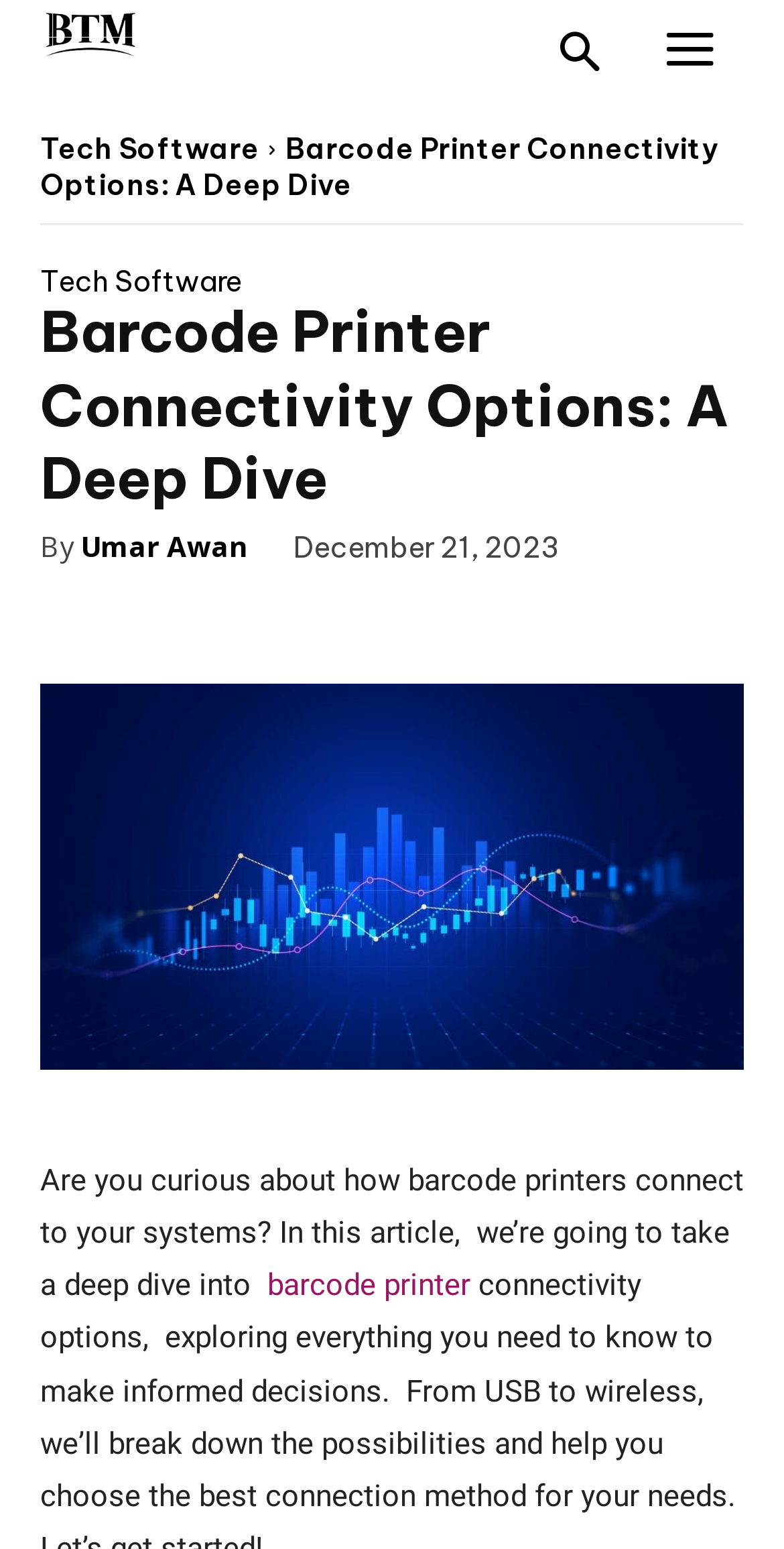How many social media links are there?
Please interpret the details in the image and answer the question thoroughly.

The number of social media links can be found by counting the links with icons, which are '', '', '', and ''.